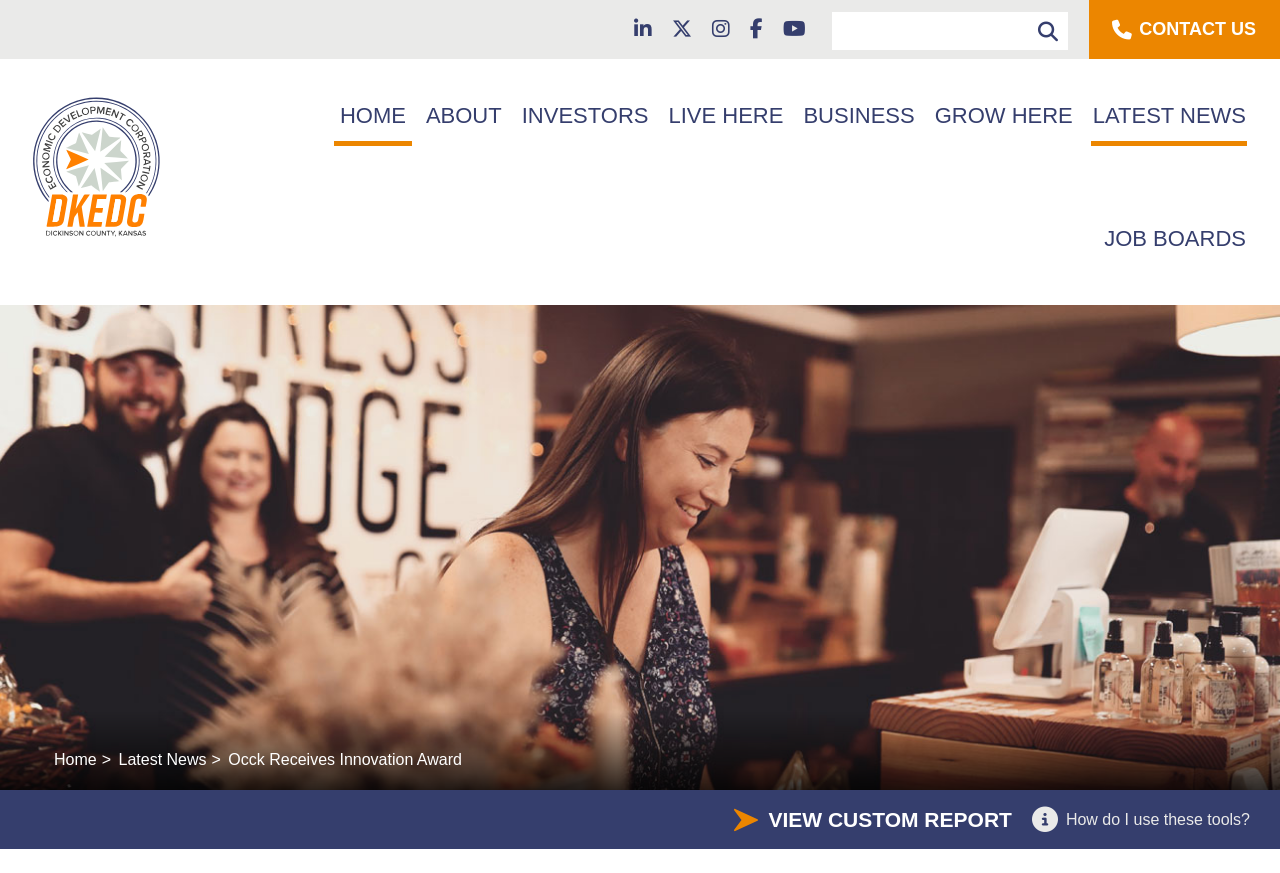Describe every aspect of the webpage in a detailed manner.

This webpage is about Occk receiving an innovation award. At the top, there are five social media links, including LinkedIn, Twitter, Instagram, Facebook, and YouTube, aligned horizontally and centered. 

Below the social media links, there is a search form with a text box, allowing users to search the site. 

To the right of the search form, there are two links: "Click to call us!" which is hidden, and "CONTACT US". 

On the left side, there is the Dickinson County Economic Development Corporation logo, which is an image. 

The main navigation menu is located below the logo, consisting of six buttons: "HOME", "ABOUT", "INVESTORS", "LIVE HERE", "BUSINESS", and "GROW HERE", as well as a "LATEST NEWS" button. 

Below the navigation menu, there is a large image that spans the entire width of the page, likely related to the latest news. 

Above the image, there are several links, including "JOB BOARDS", and three links to the left: "Home", "Latest News", and "Occk Receives Innovation Award". 

At the bottom of the page, there are two more links: "VIEW CUSTOM REPORT" and "How do I use these tools?".